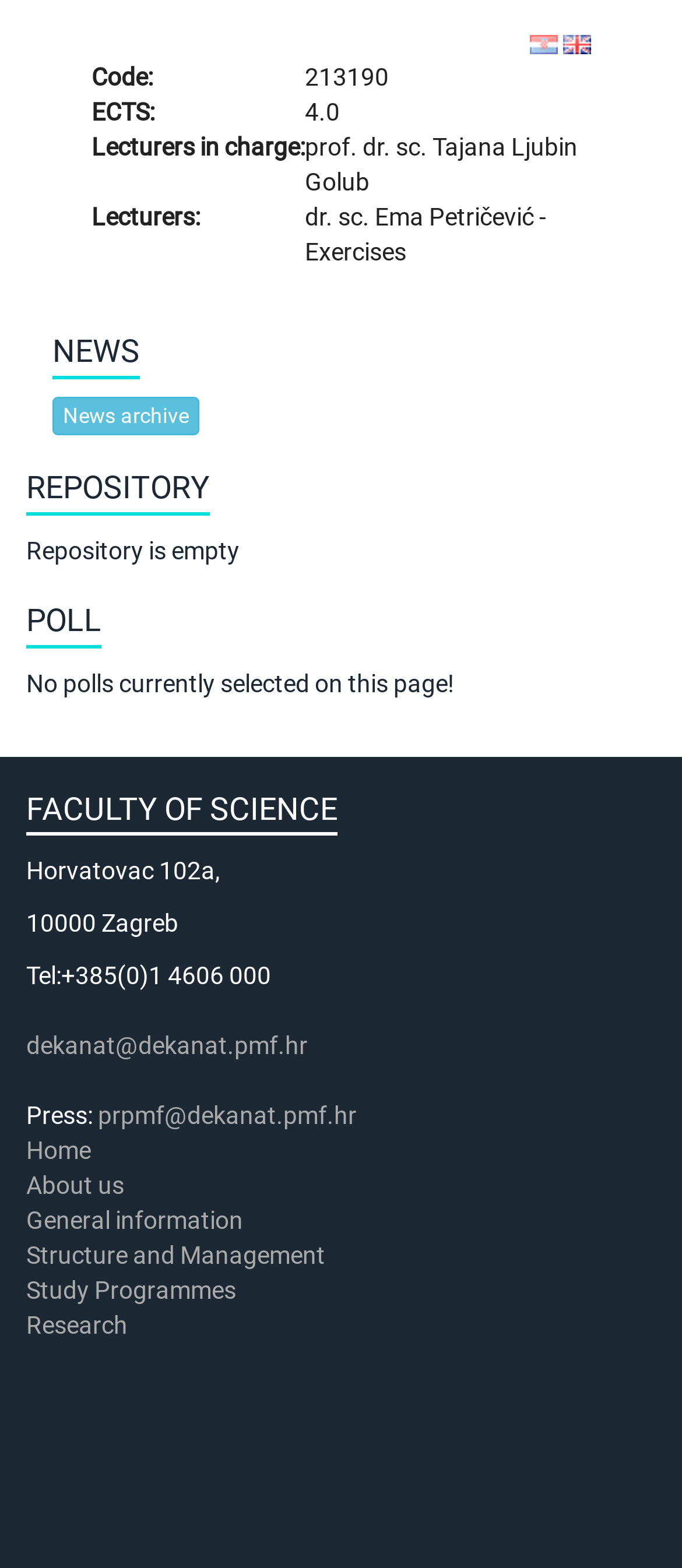Find the coordinates for the bounding box of the element with this description: "financial news".

None